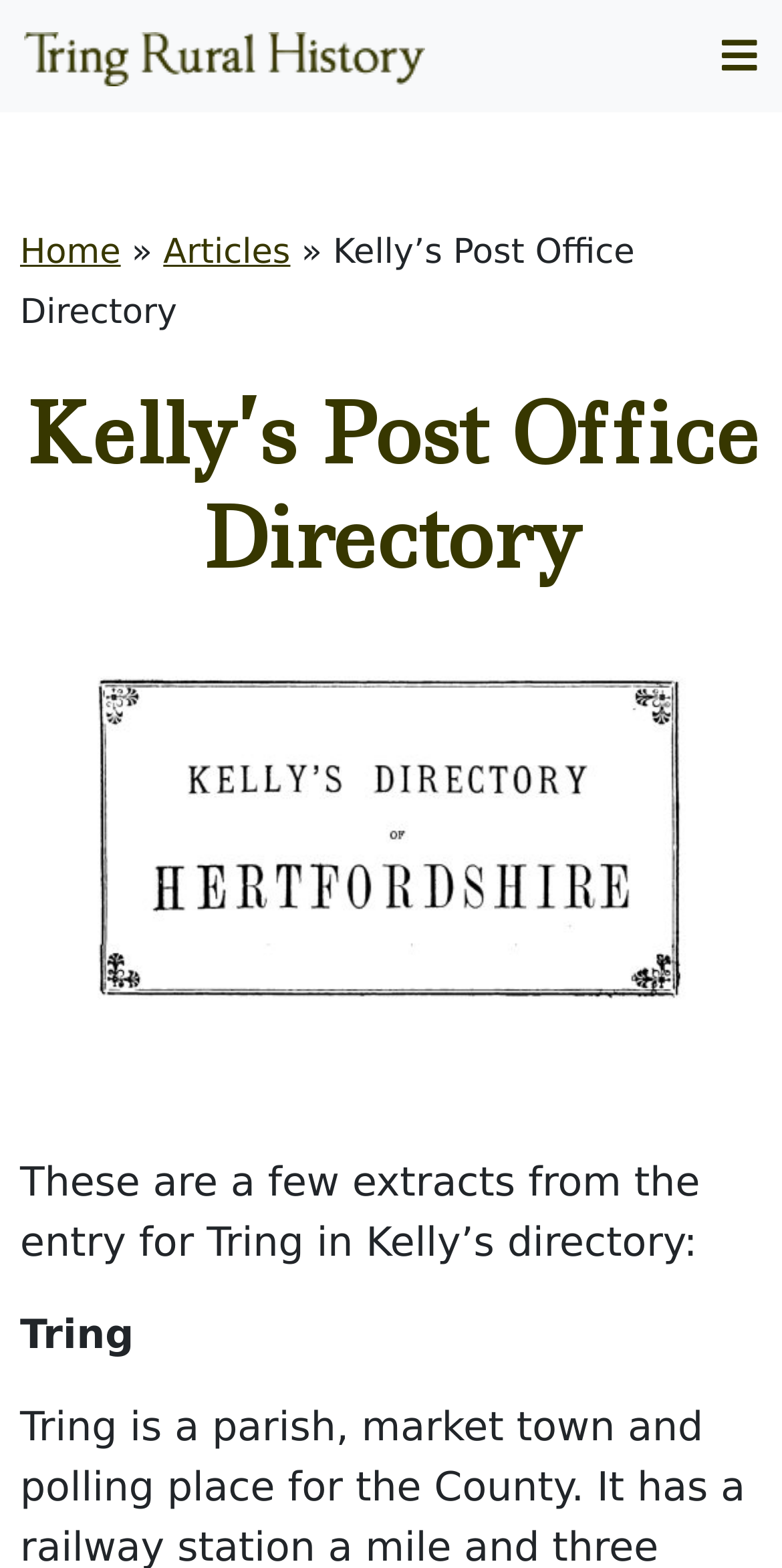What type of place is Tring?
Relying on the image, give a concise answer in one word or a brief phrase.

Parish and market town